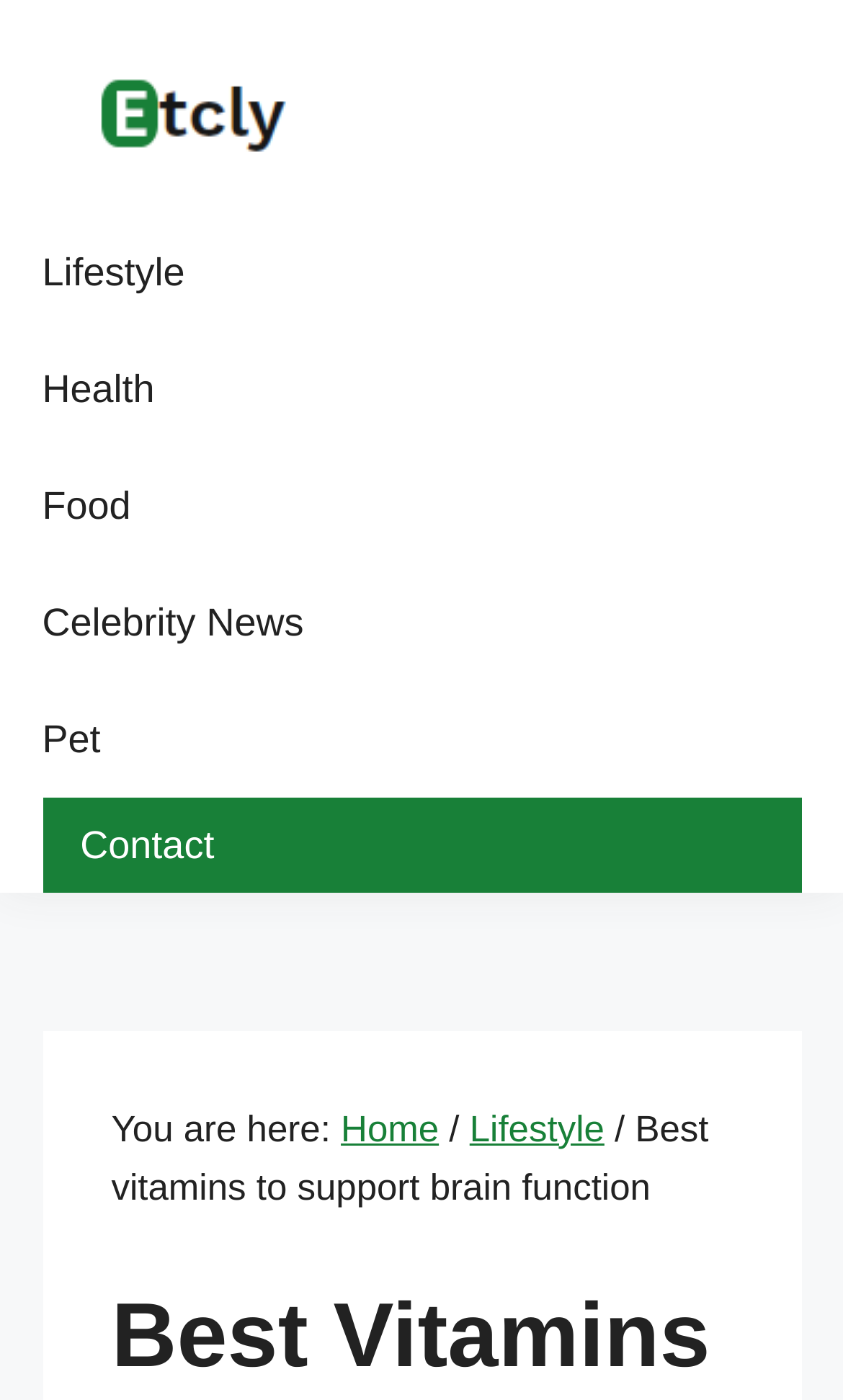Refer to the image and answer the question with as much detail as possible: What is the first link in the main navigation?

The first link in the main navigation can be found in the top navigation bar, which is 'Lifestyle'. This link is located at the top-left corner of the navigation bar.